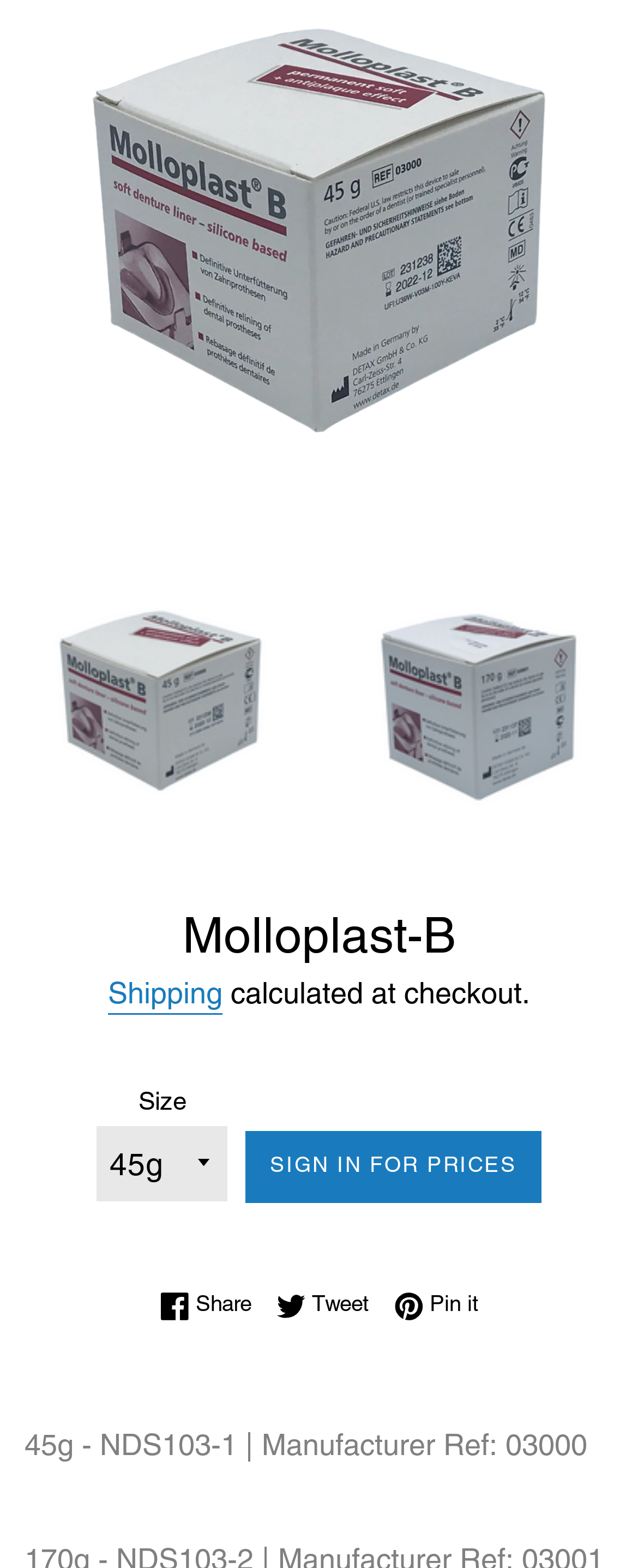Locate the bounding box coordinates of the element that should be clicked to fulfill the instruction: "Click on the Share on Facebook link".

[0.25, 0.821, 0.419, 0.843]